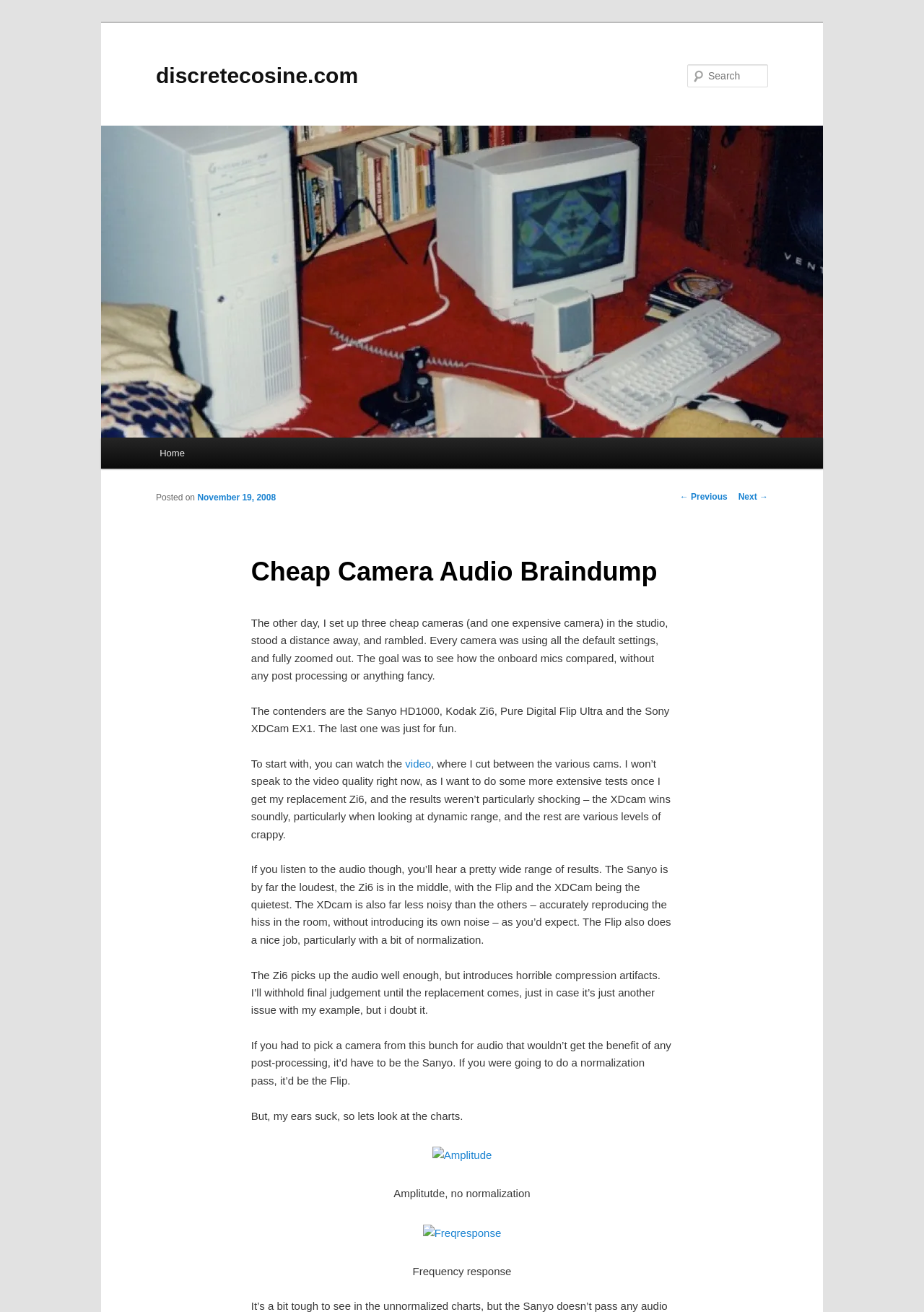Please determine the bounding box coordinates for the element with the description: "parent_node: Search name="s" placeholder="Search"".

[0.744, 0.049, 0.831, 0.067]